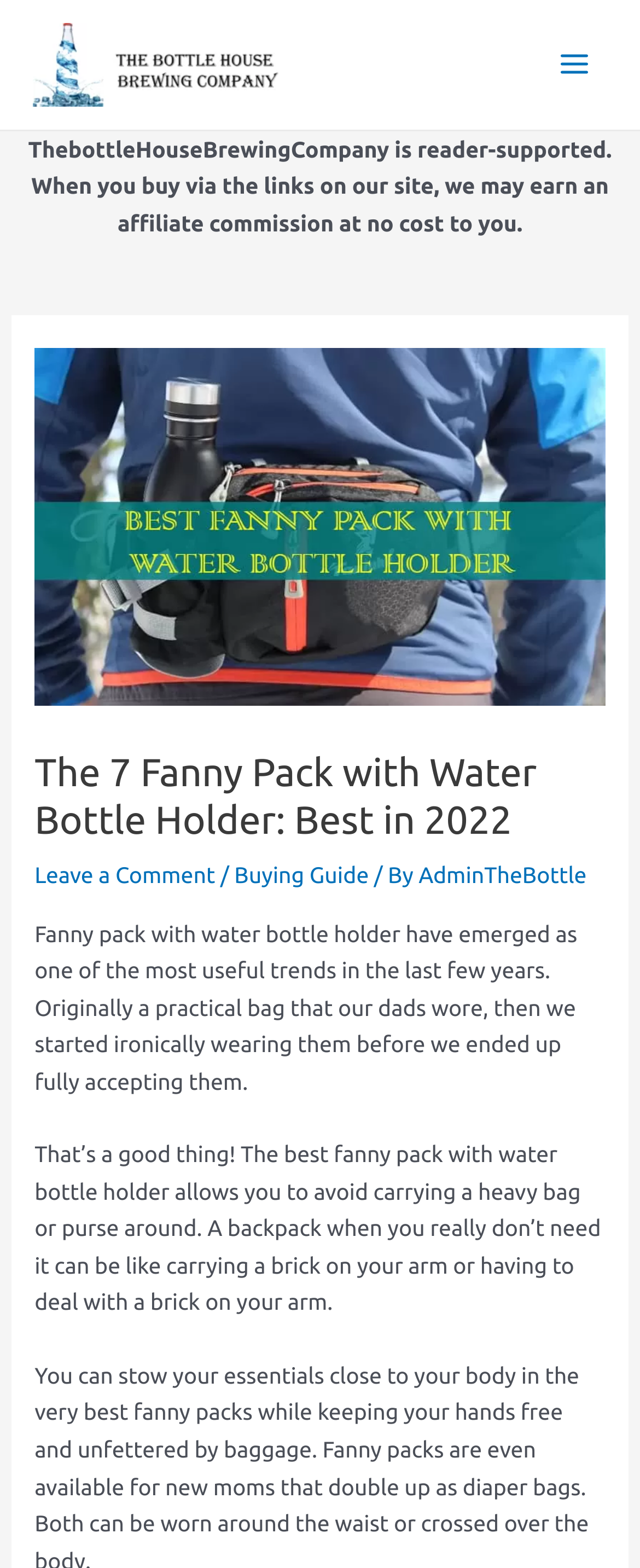What is the topic of the article?
Please provide a comprehensive answer based on the visual information in the image.

I determined the topic of the article by reading the heading element with the text 'The 7 Fanny Pack with Water Bottle Holder: Best in 2022' and the surrounding static text elements. The topic appears to be about fanny packs with water bottle holders.